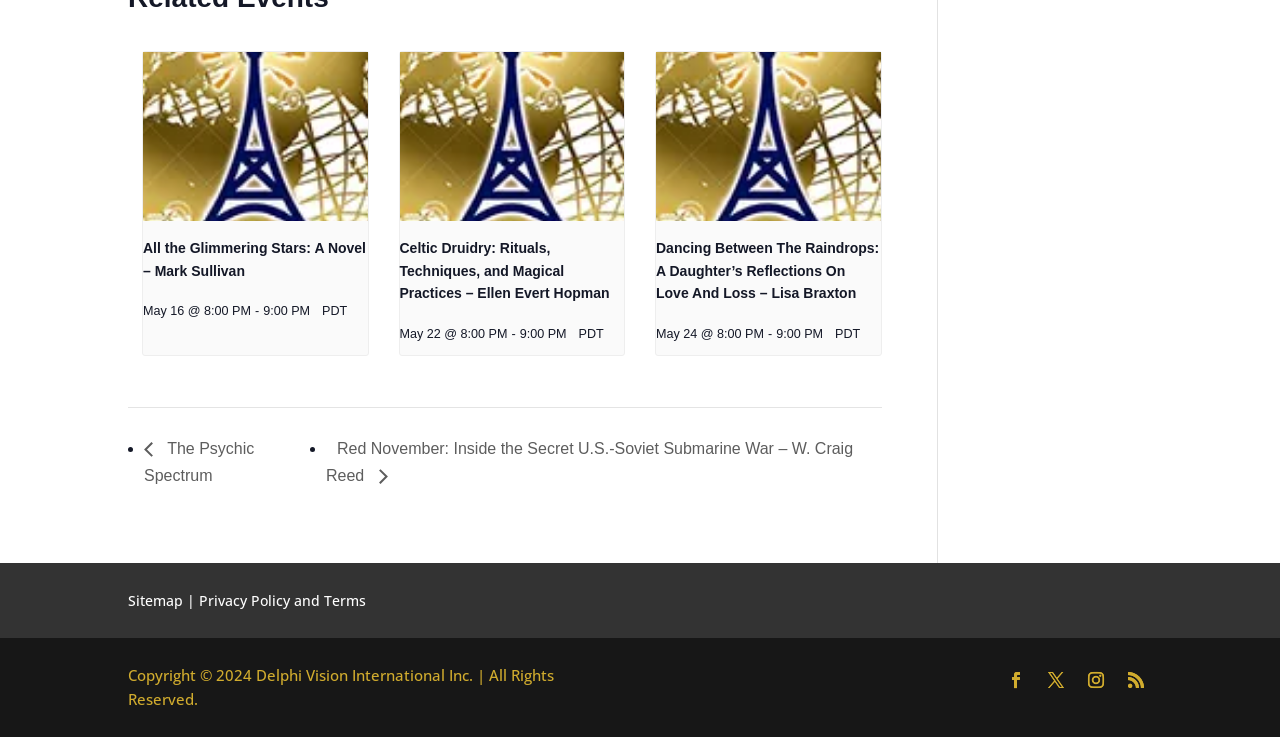Please identify the bounding box coordinates of the element's region that needs to be clicked to fulfill the following instruction: "Check 'Sitemap'". The bounding box coordinates should consist of four float numbers between 0 and 1, i.e., [left, top, right, bottom].

[0.1, 0.802, 0.143, 0.827]